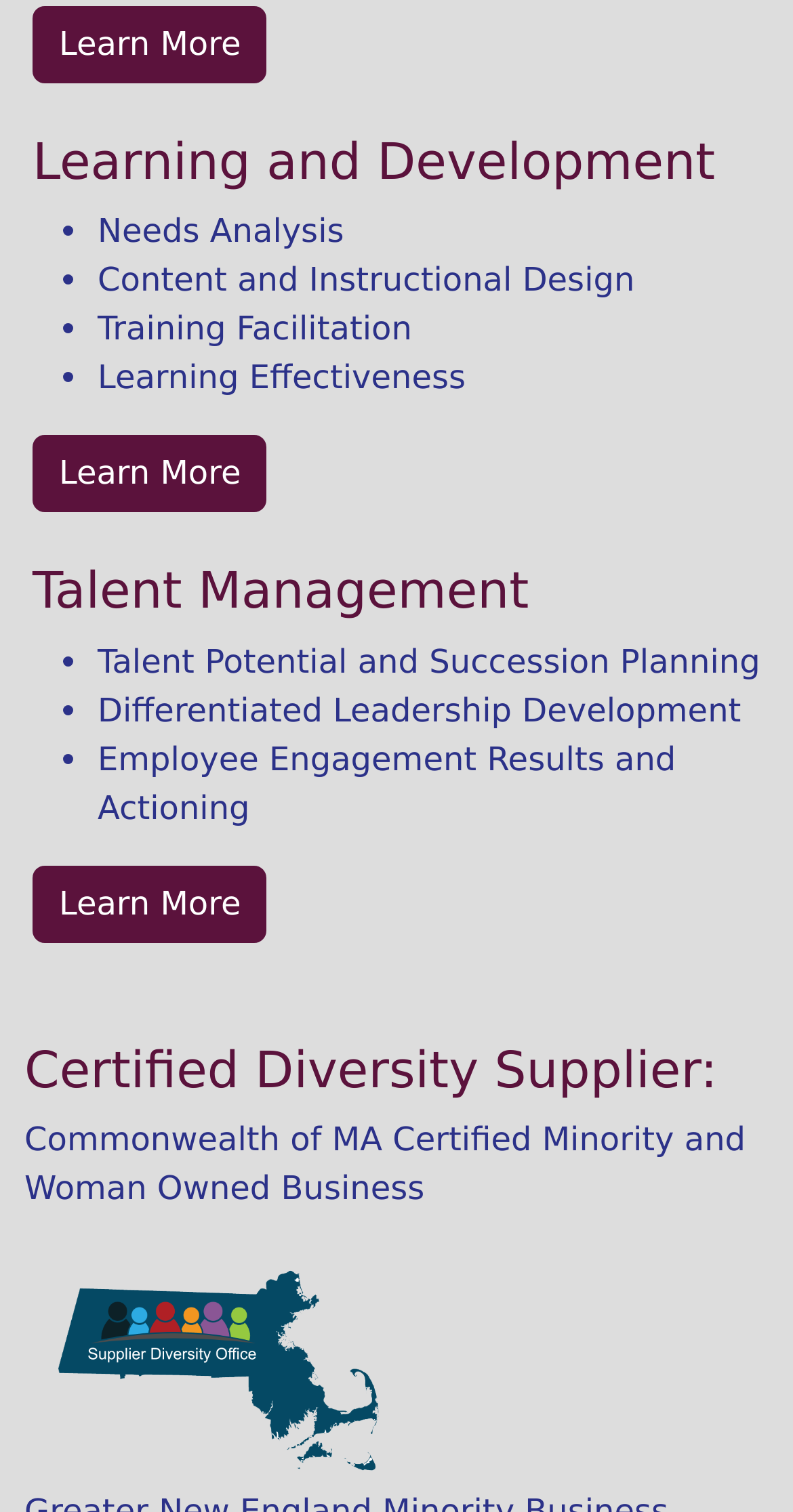What is the certified diversity supplier of?
Please respond to the question with a detailed and thorough explanation.

The certified diversity supplier is a 'Commonwealth of MA Certified Minority and Woman Owned Business' as indicated by the text below the 'Certified Diversity Supplier:' heading.